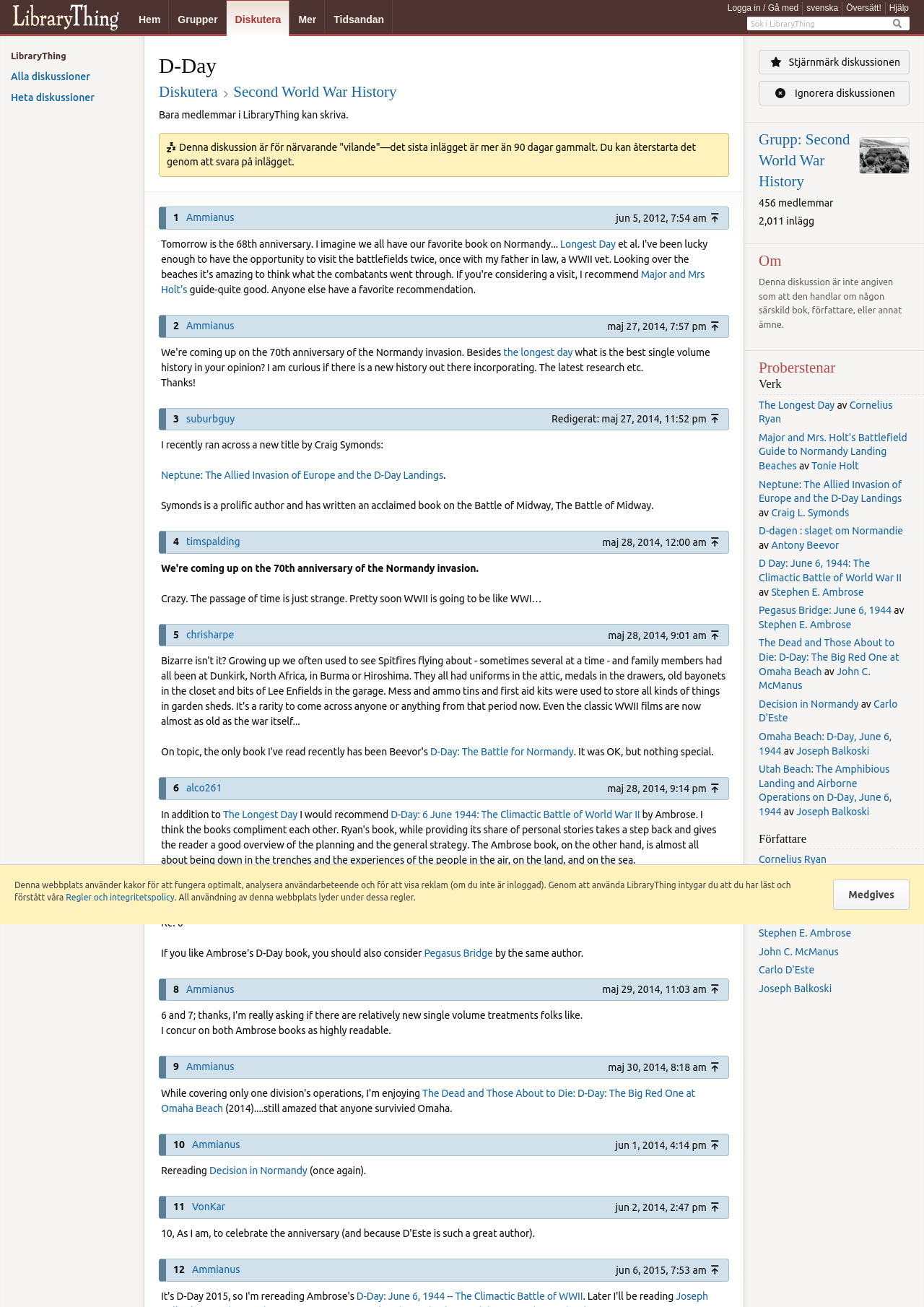Please provide a comprehensive response to the question based on the details in the image: How many discussion threads are on this webpage?

The number of discussion threads can be counted by looking at the heading elements with numbers, such as '1Ammianus', '2Ammianus', and so on, up to '9Ammianus'.